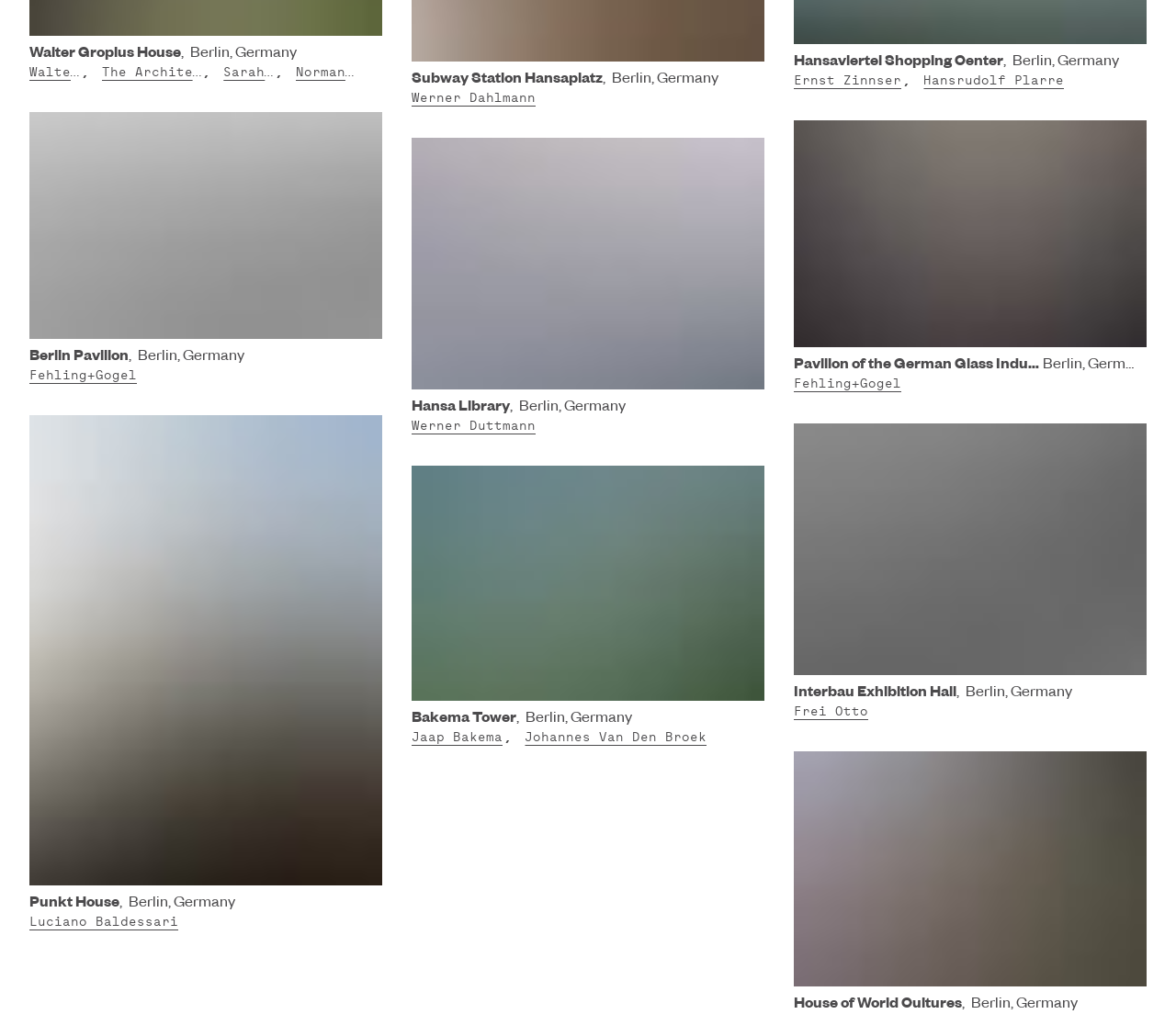Who is the architect of the Interbau Exhibition Hall?
Based on the image content, provide your answer in one word or a short phrase.

Frei Otto